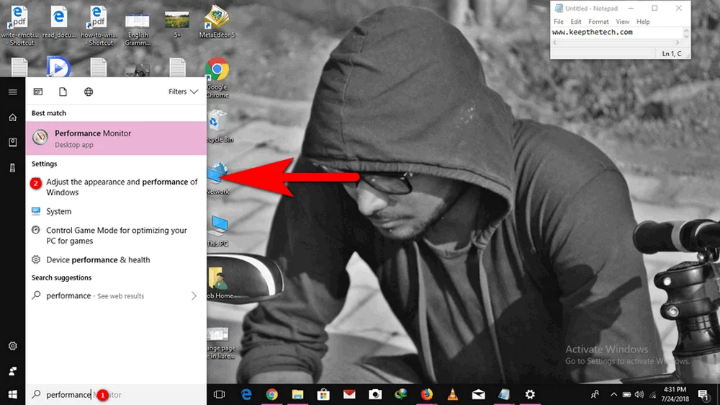What is the user adjusting in the Windows settings?
Refer to the image and give a detailed answer to the query.

The user is adjusting the appearance and performance of Windows, as indicated by the highlighted option 'Adjust the appearance and performance of Windows' that appears below the 'Performance Monitor' application name in the search results.